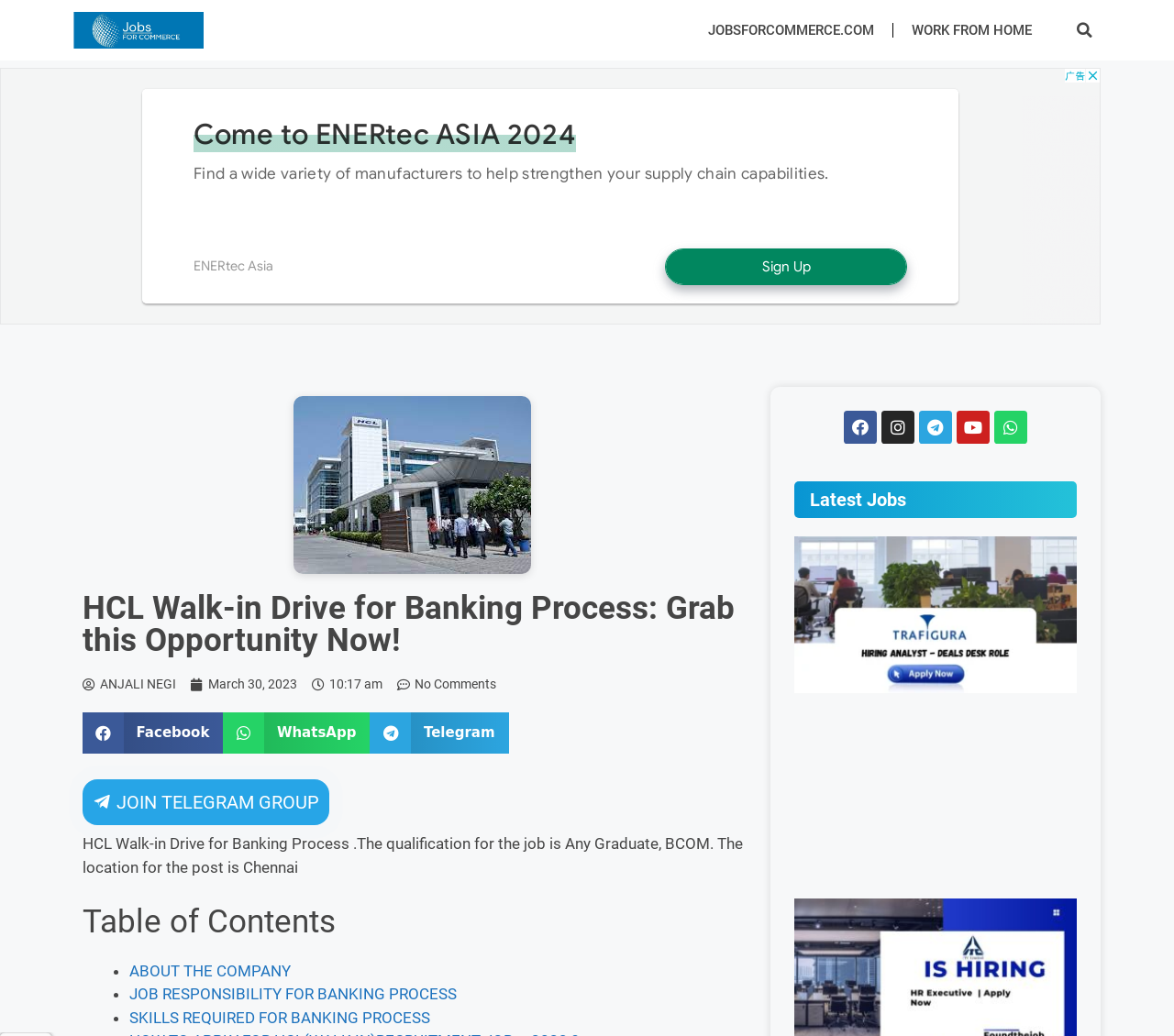Please identify the bounding box coordinates of the clickable area that will allow you to execute the instruction: "Share on Facebook".

[0.07, 0.688, 0.19, 0.727]